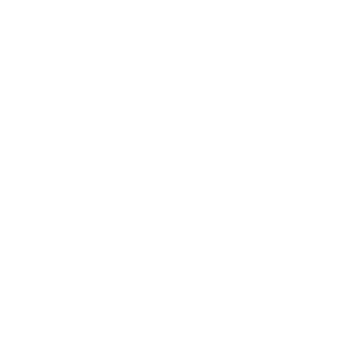Explain the contents of the image with as much detail as possible.

The image represents the logo for the "On the Market" service, a platform designed for property listings and real estate services. The logo's design incorporates a minimalist style, emphasizing a modern and approachable aesthetic. Positioned prominently, this emblem is part of a section titled "OUR PARTNERS," indicating its significance in relation to other affiliated services such as the Deposit Protection Service and the Property Redress Scheme. The overall layout suggests a focus on collaboration within the real estate sector, aiming to provide users with a comprehensive range of services and support.